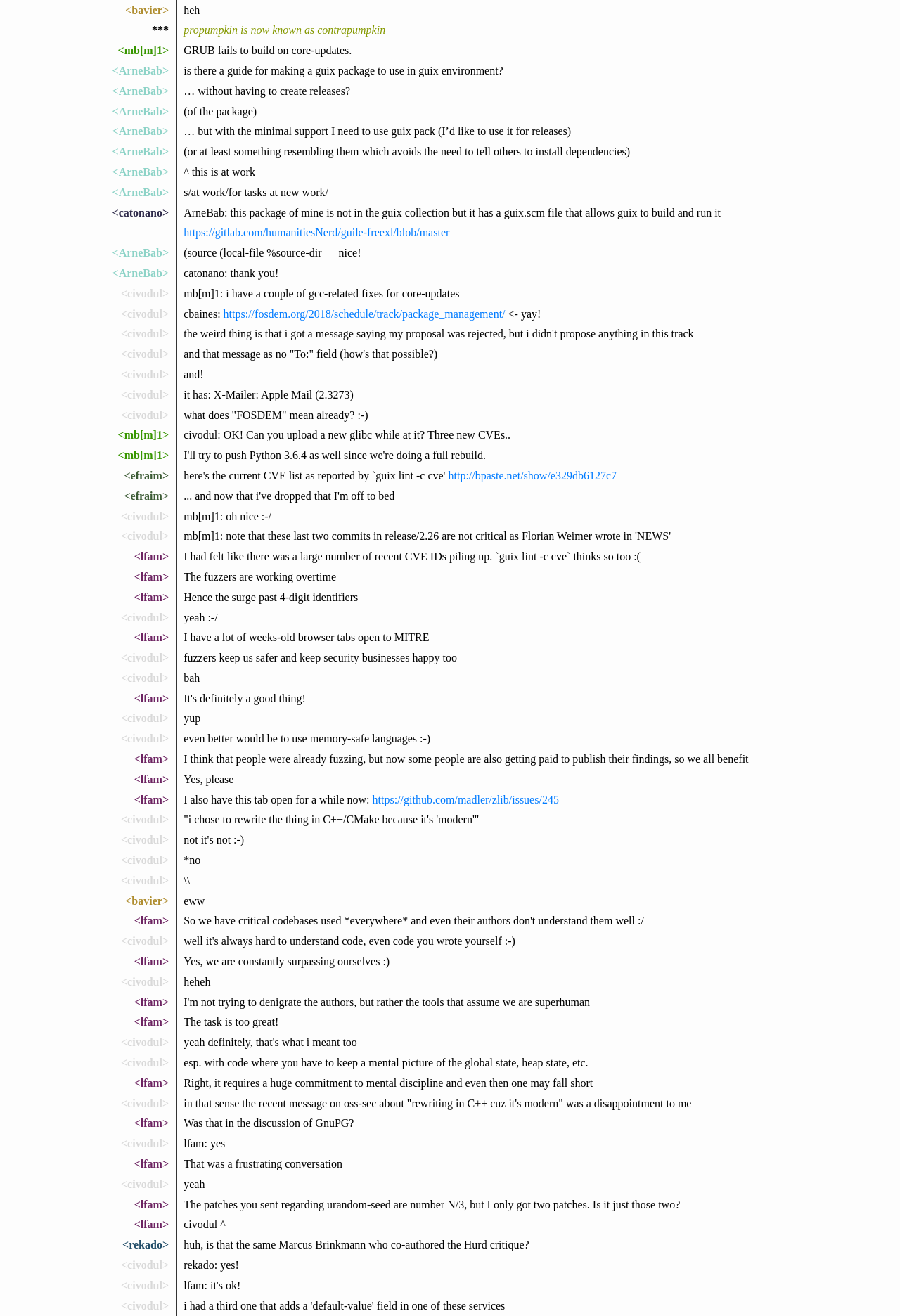What is the username of the person who mentioned 'guix pack'?
Examine the image and give a concise answer in one word or a short phrase.

ArneBab